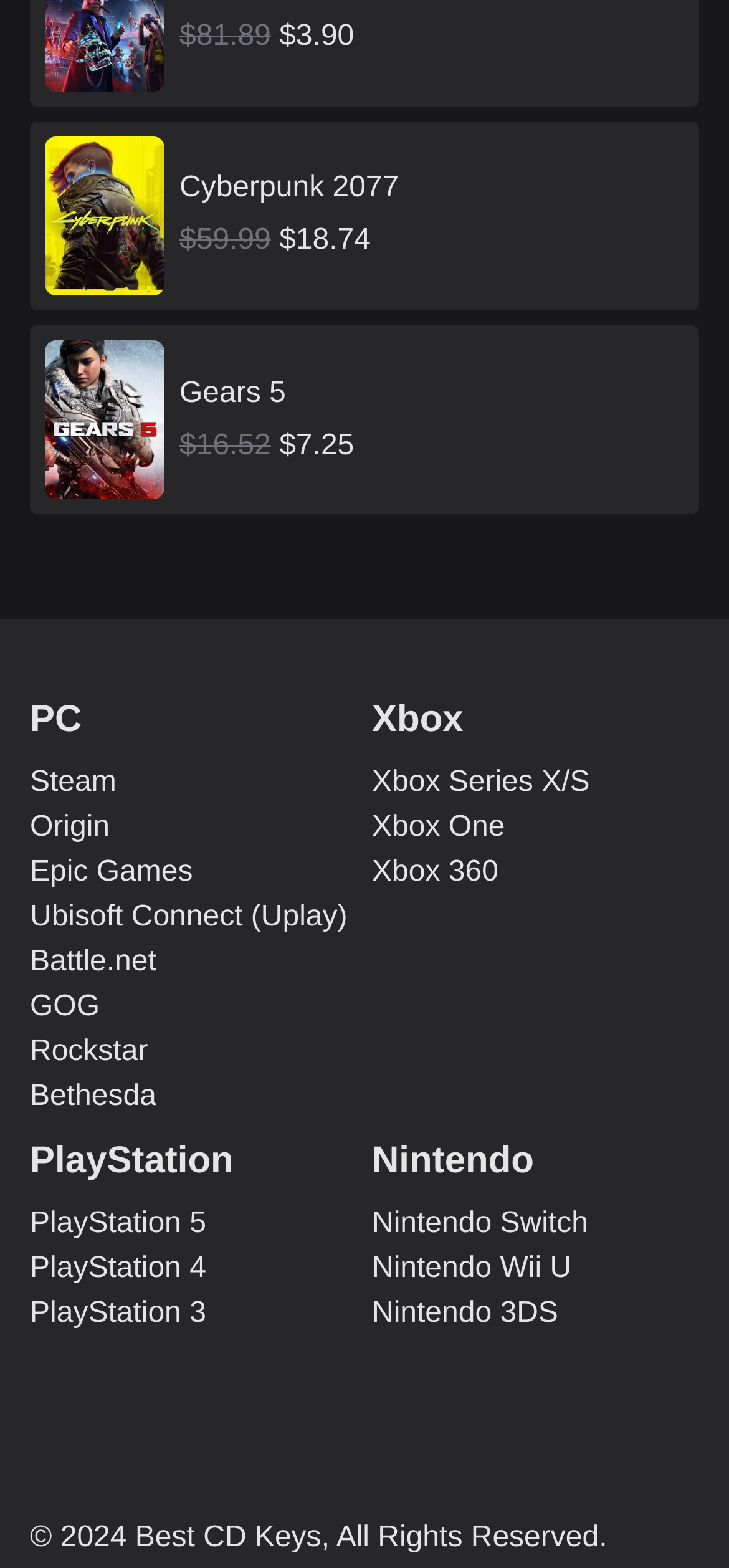How many gaming platforms are listed?
Using the image as a reference, answer the question with a short word or phrase.

4